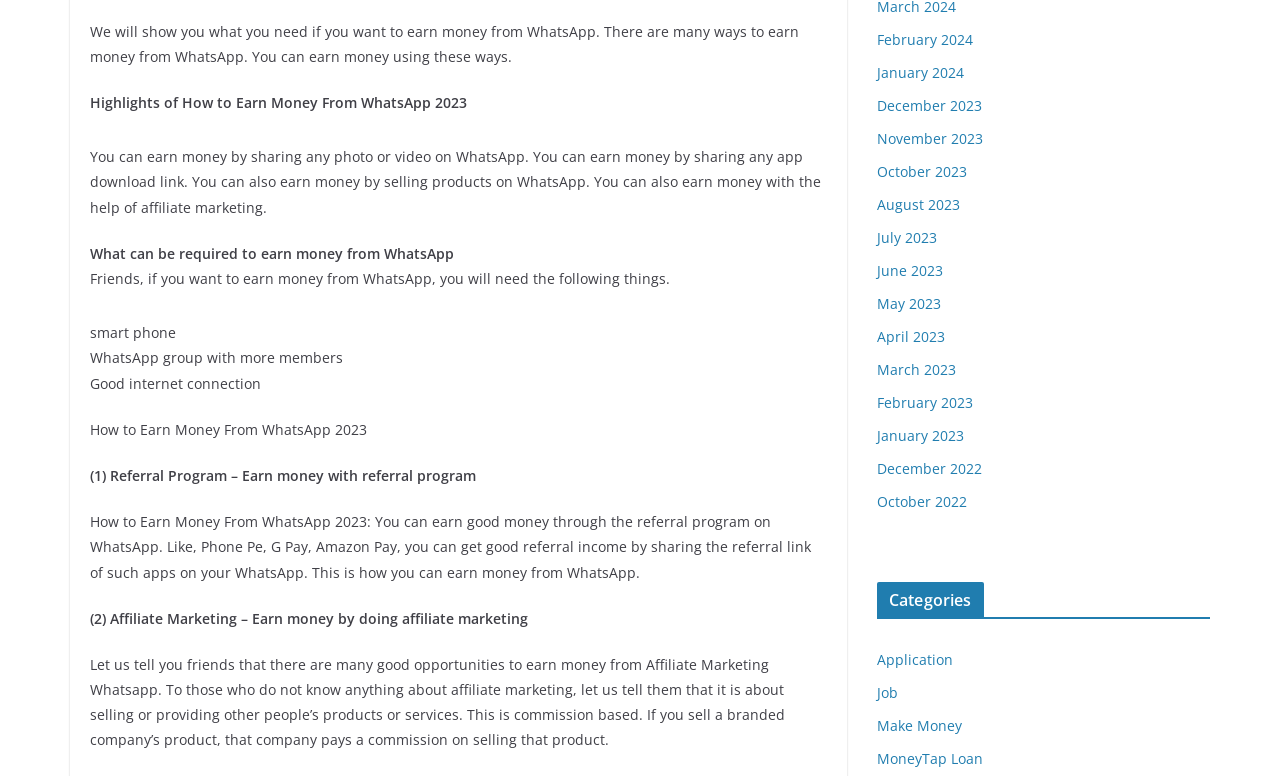Indicate the bounding box coordinates of the clickable region to achieve the following instruction: "Click on the 'Affiliate Marketing – Earn money by doing affiliate marketing' link."

[0.07, 0.784, 0.412, 0.809]